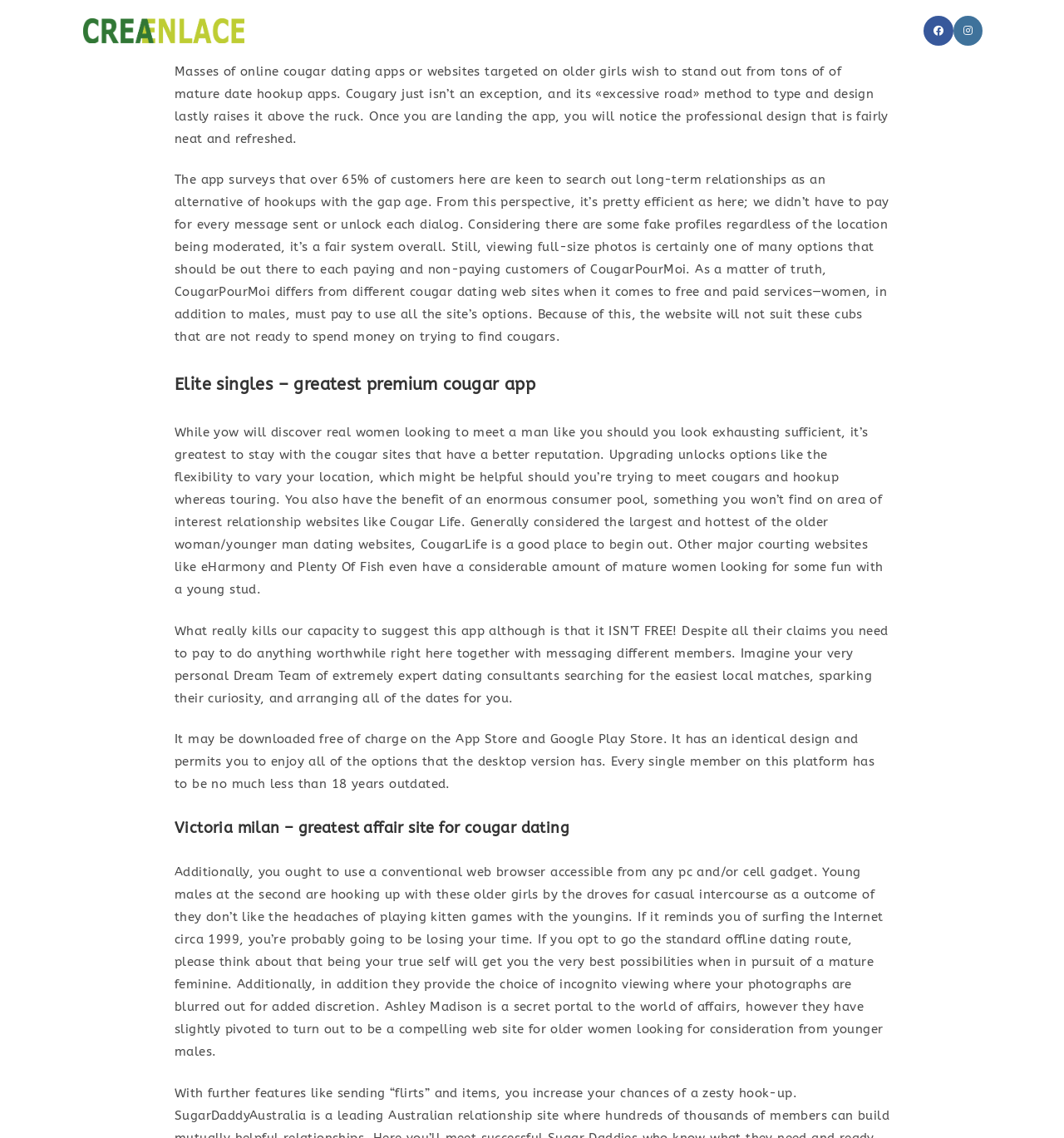Respond to the following question using a concise word or phrase: 
What is the purpose of the 'Search website' link?

To search the website